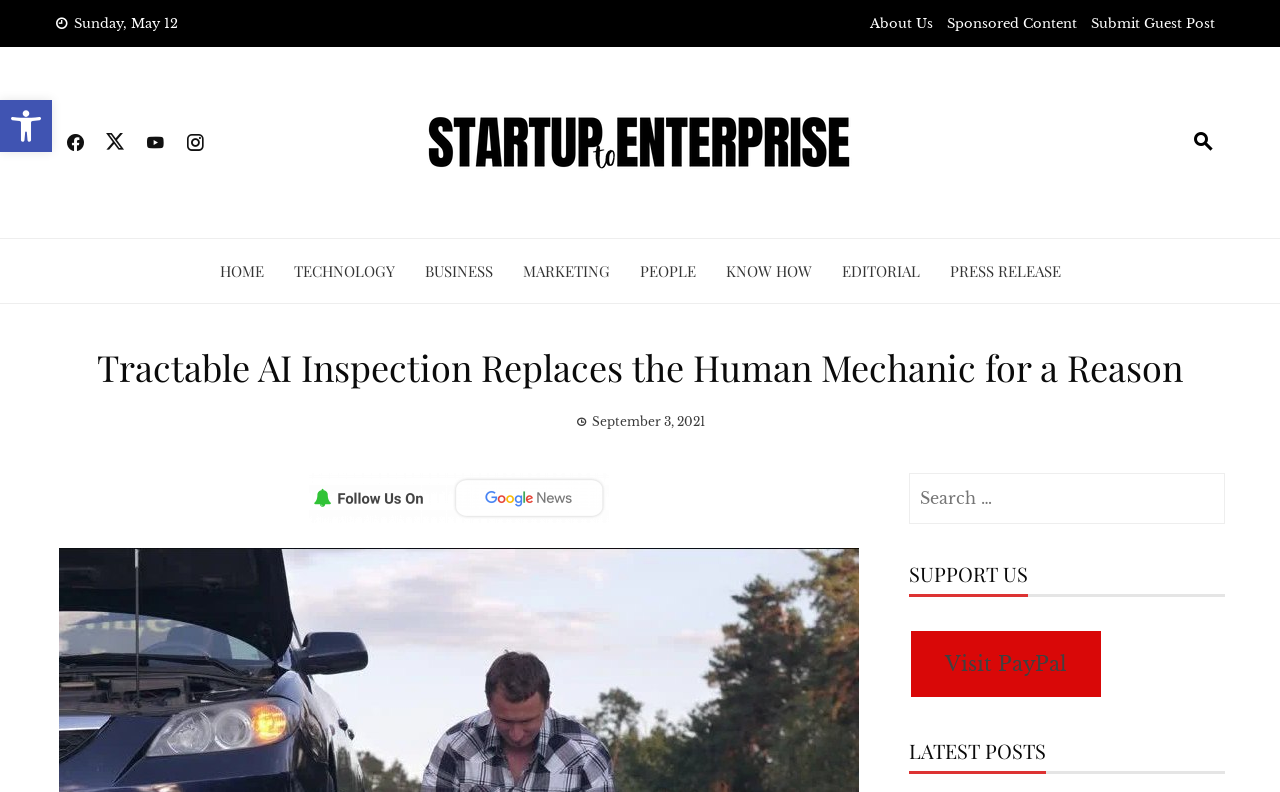How many links are in the top navigation bar?
Please craft a detailed and exhaustive response to the question.

I counted the links in the top navigation bar, which are HOME, TECHNOLOGY, BUSINESS, MARKETING, PEOPLE, KNOW HOW, and EDITORIAL, and found that there are 7 links in total.